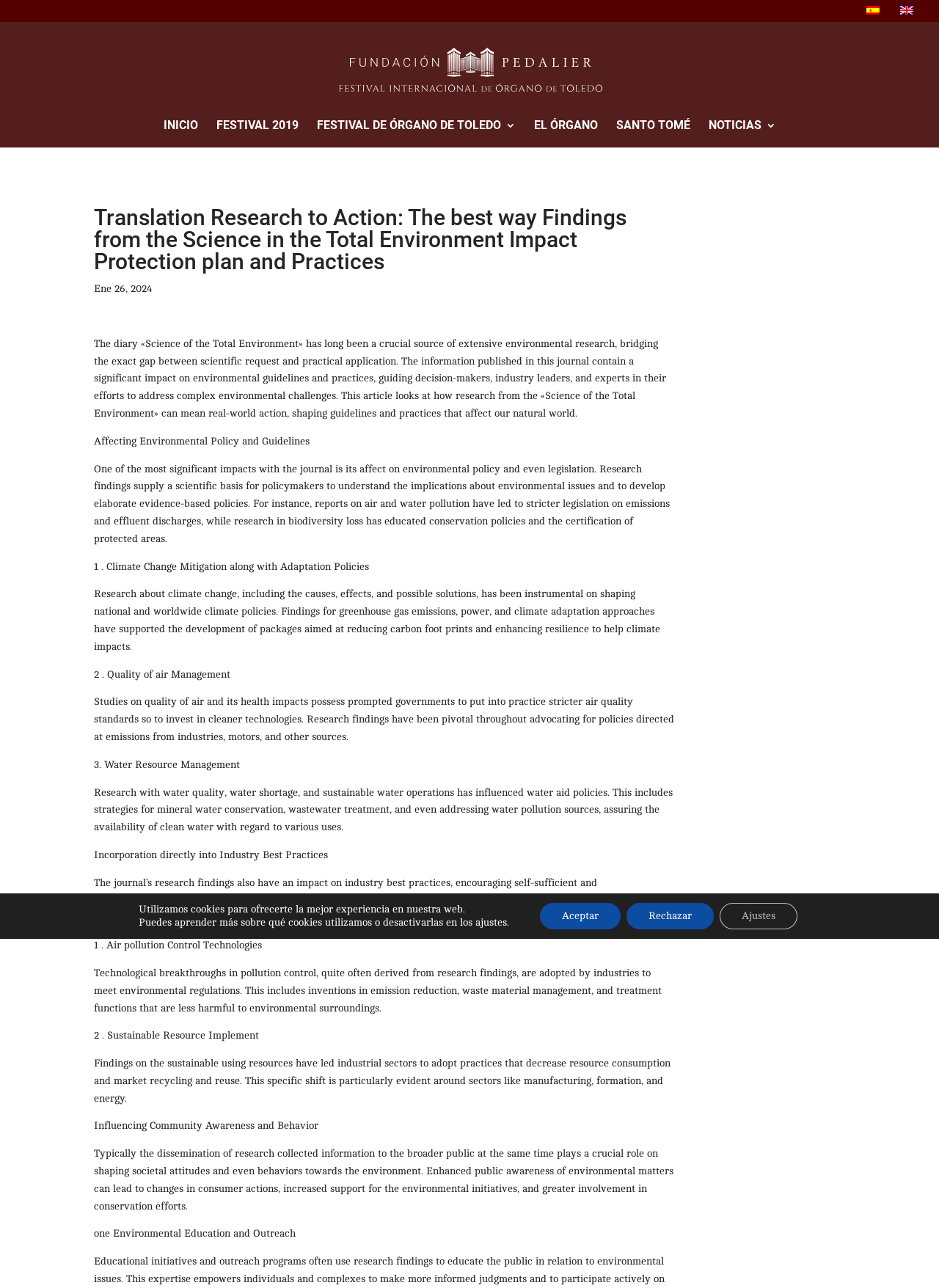Could you find the bounding box coordinates of the clickable area to complete this instruction: "Read about Environmental Education and Outreach"?

[0.1, 0.954, 0.315, 0.962]